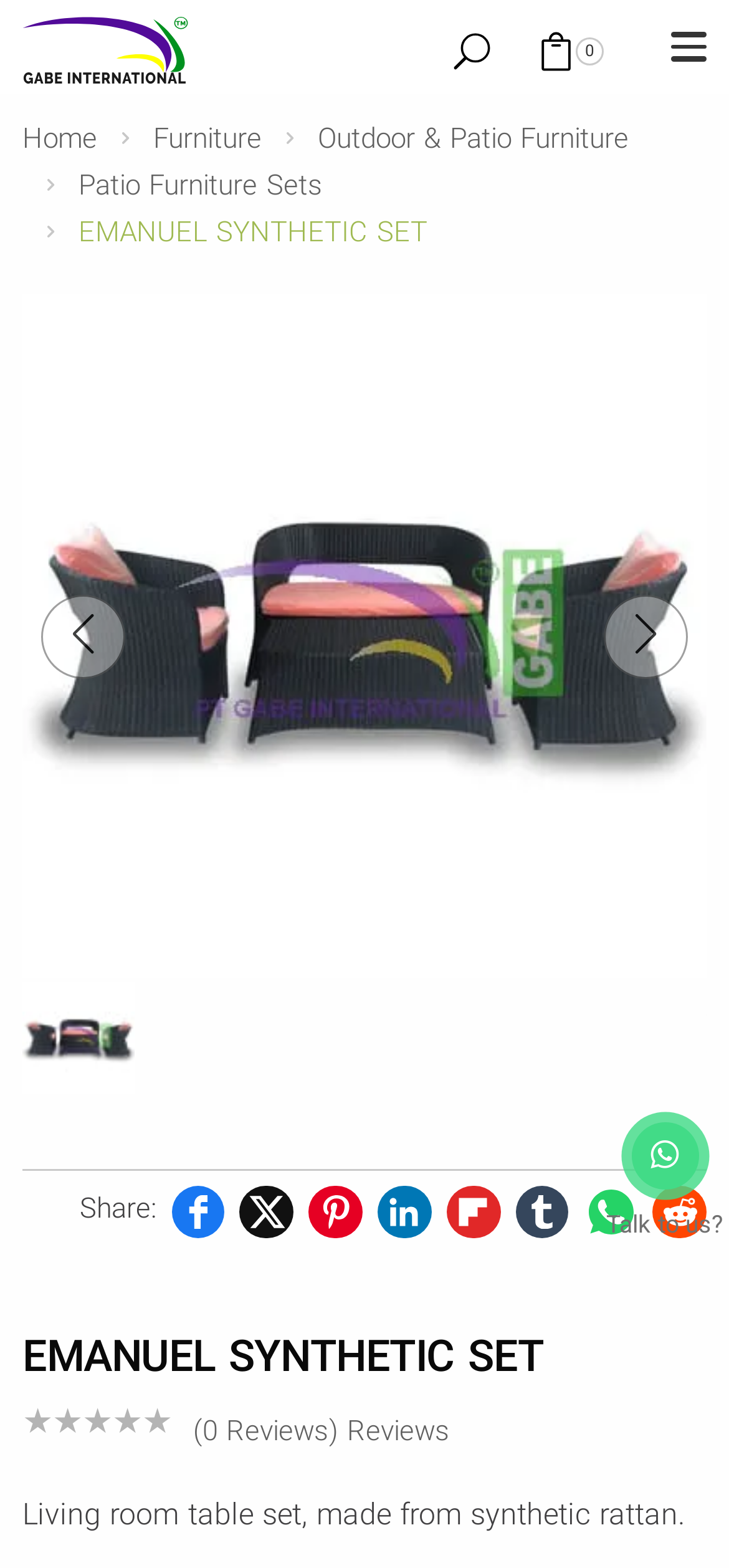Please provide the bounding box coordinates in the format (top-left x, top-left y, bottom-right x, bottom-right y). Remember, all values are floating point numbers between 0 and 1. What is the bounding box coordinate of the region described as: Patio Furniture Sets

[0.085, 0.104, 0.42, 0.133]